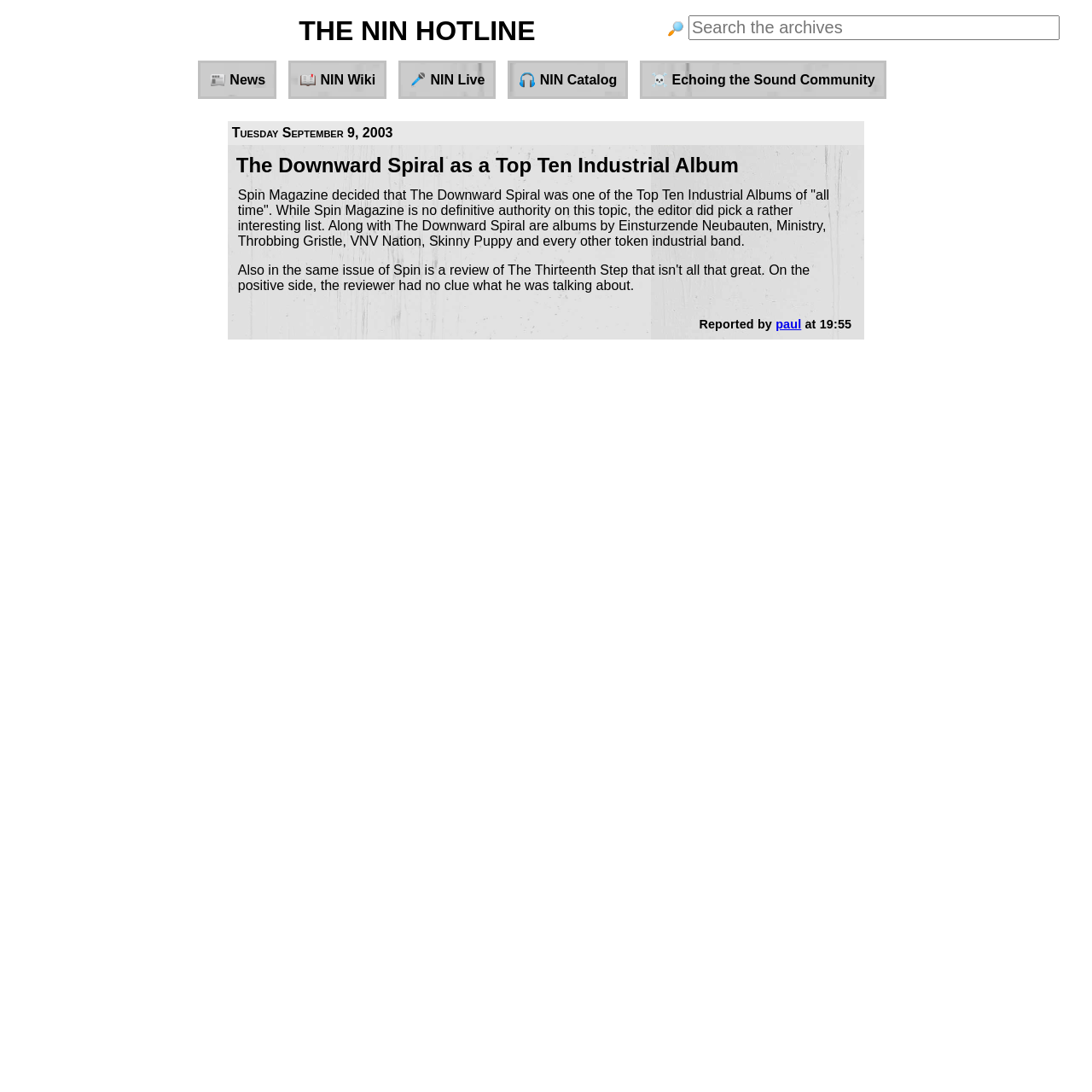Provide a thorough description of the webpage you see.

The webpage is about The NIN Hotline, a fan-created platform for Nine Inch Nails and Trent Reznor enthusiasts. At the top, there is a large heading that reads "THE NIN HOTLINE" with a link to the same name. Below this, there is a search bar with a magnifying glass icon and a text box.

To the left of the search bar, there are five links: "News", "NIN Wiki", "NIN Live", "NIN Catalog", and "Echoing the Sound Community". These links are arranged horizontally and are positioned near the top of the page.

Below the search bar, there is a date displayed: "Tuesday September 9, 2003". Underneath the date, there is a heading that reads "The Downward Spiral as a Top Ten Industrial Album". This heading is followed by a paragraph of text that discusses Spin Magazine's ranking of The Downward Spiral as one of the top ten industrial albums of all time. The text also mentions other industrial bands that made the list.

At the bottom of the article, there is a heading that reads "Reported by paul at 19:55" with a link to the name "paul". This suggests that the article was written or submitted by a user named paul.